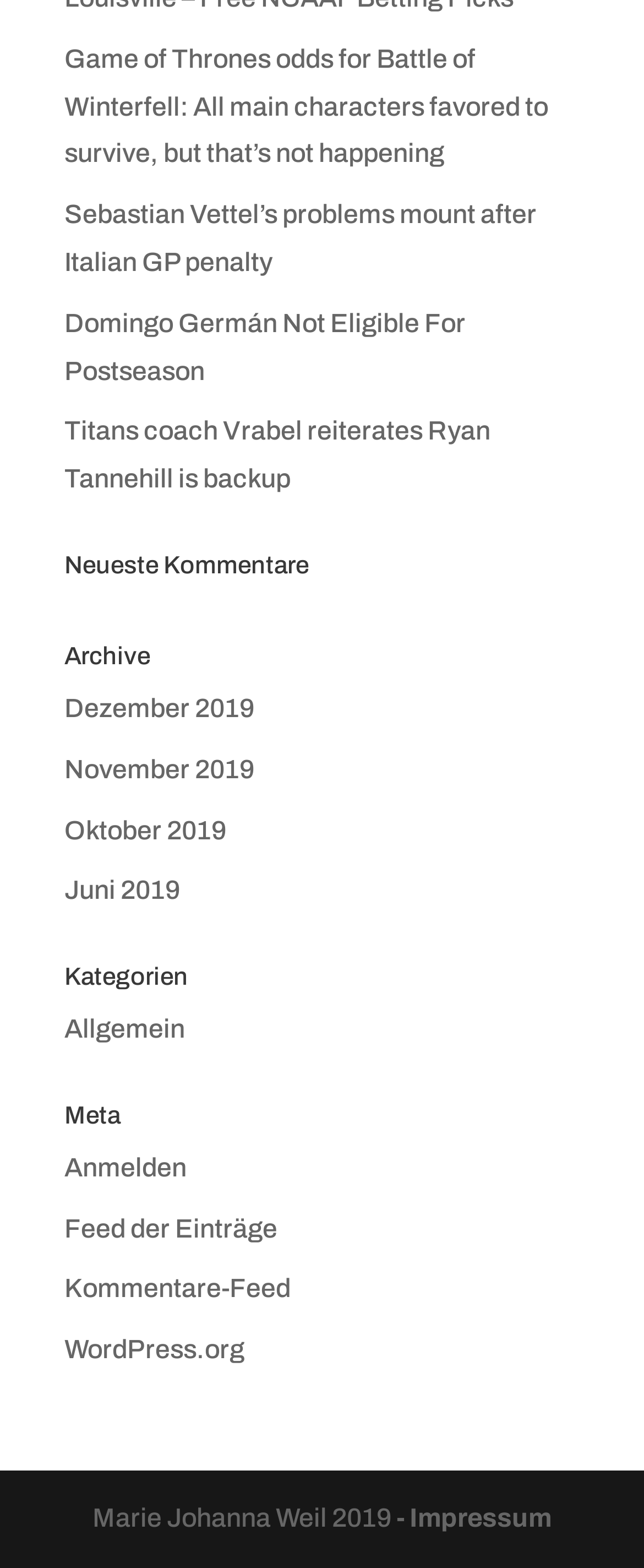Determine the bounding box coordinates of the region to click in order to accomplish the following instruction: "View the imprint". Provide the coordinates as four float numbers between 0 and 1, specifically [left, top, right, bottom].

[0.615, 0.959, 0.856, 0.977]